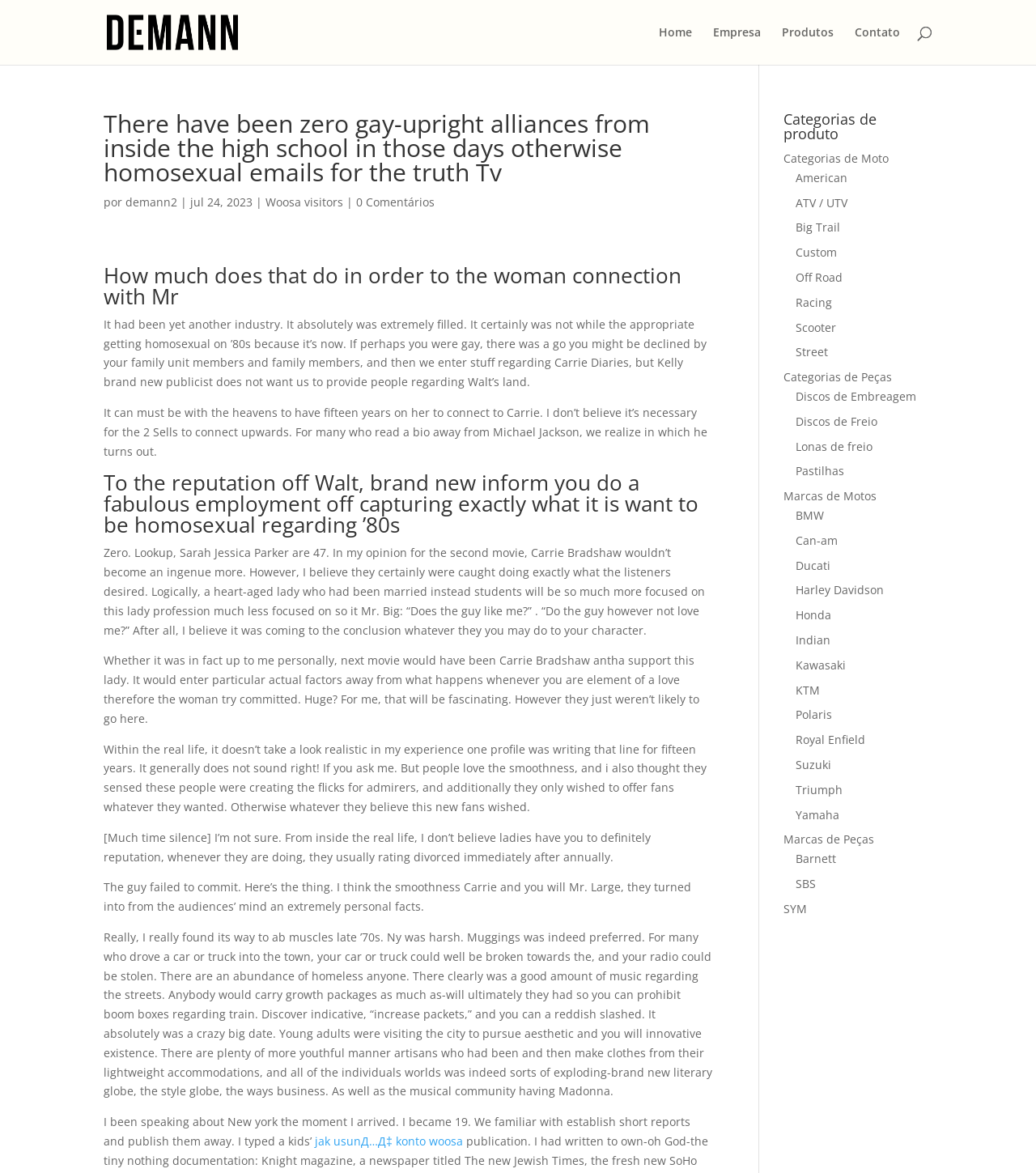Provide a one-word or brief phrase answer to the question:
What is the last sentence of the article?

I typed a kids’